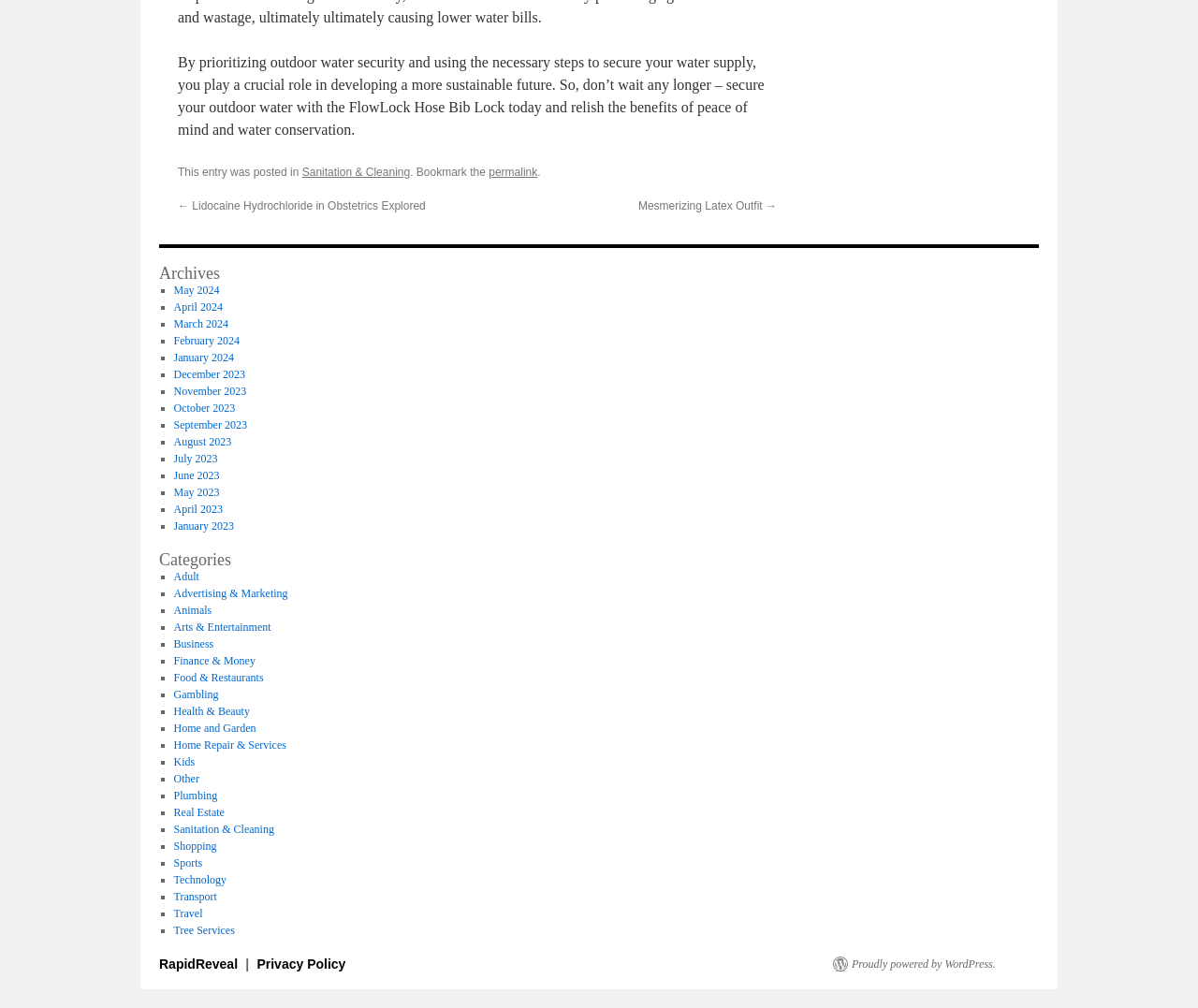Give a one-word or short-phrase answer to the following question: 
What is the topic of the latest article?

Outdoor water security